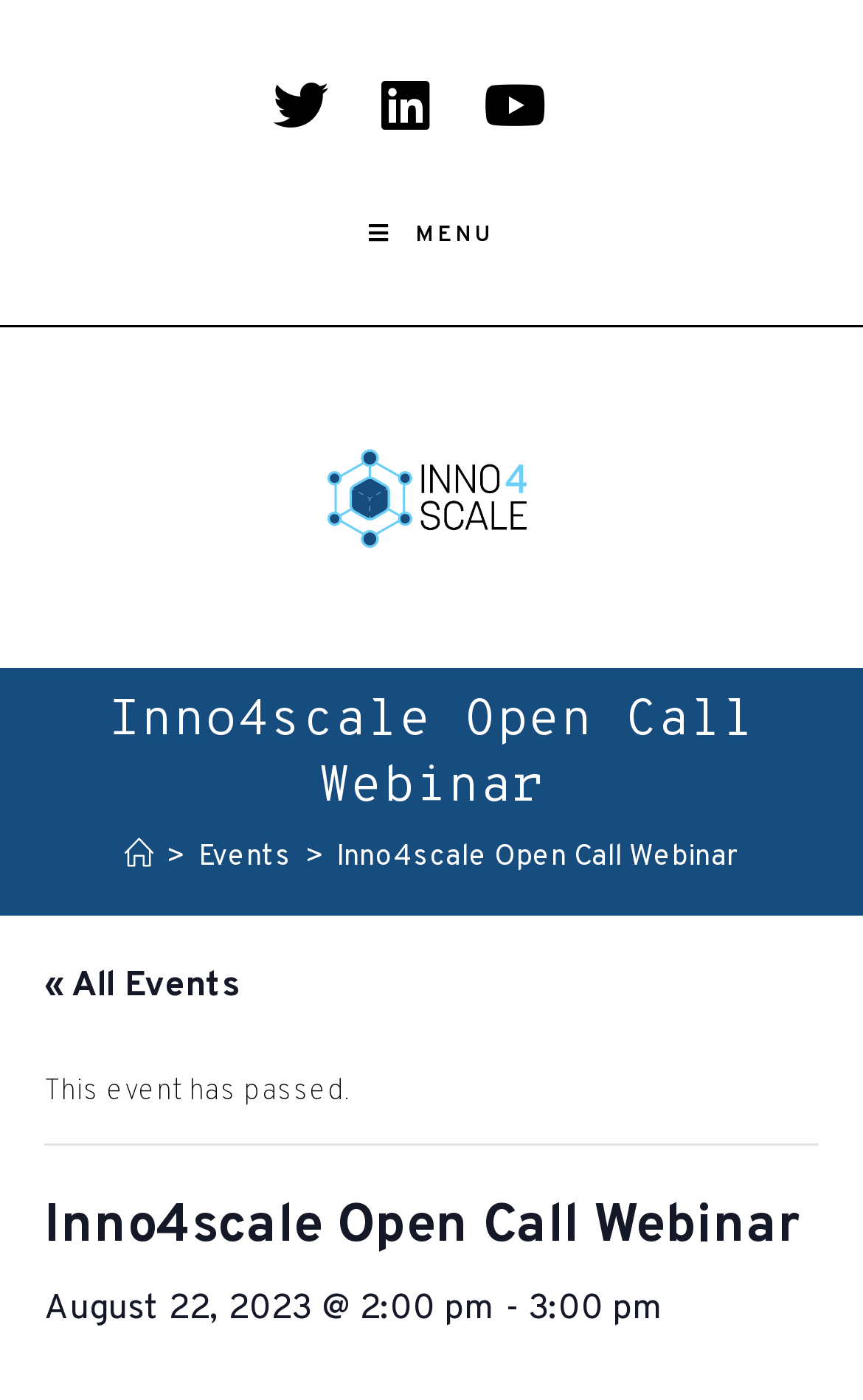What is the status of the event? Please answer the question using a single word or phrase based on the image.

This event has passed